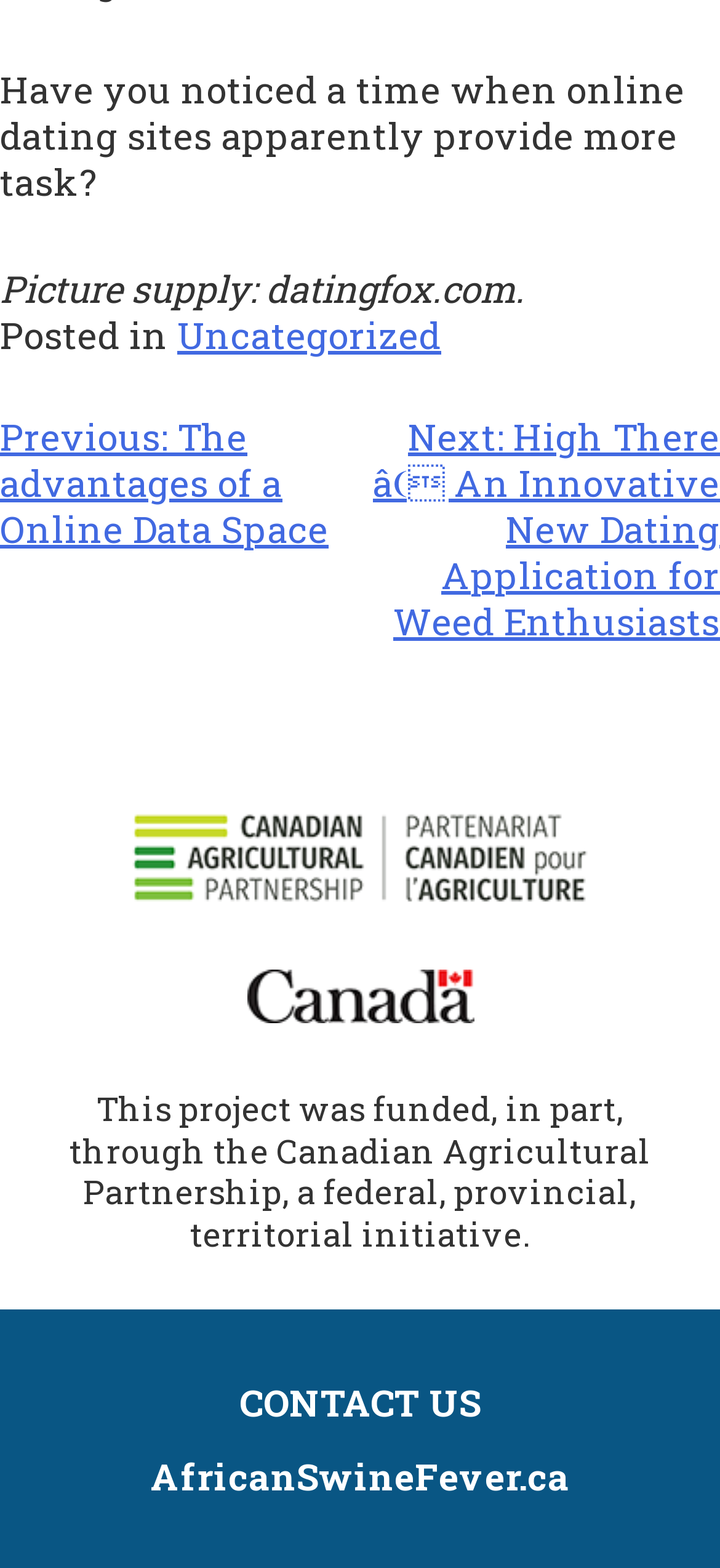Bounding box coordinates are specified in the format (top-left x, top-left y, bottom-right x, bottom-right y). All values are floating point numbers bounded between 0 and 1. Please provide the bounding box coordinate of the region this sentence describes: CONTACT US

[0.332, 0.879, 0.668, 0.909]